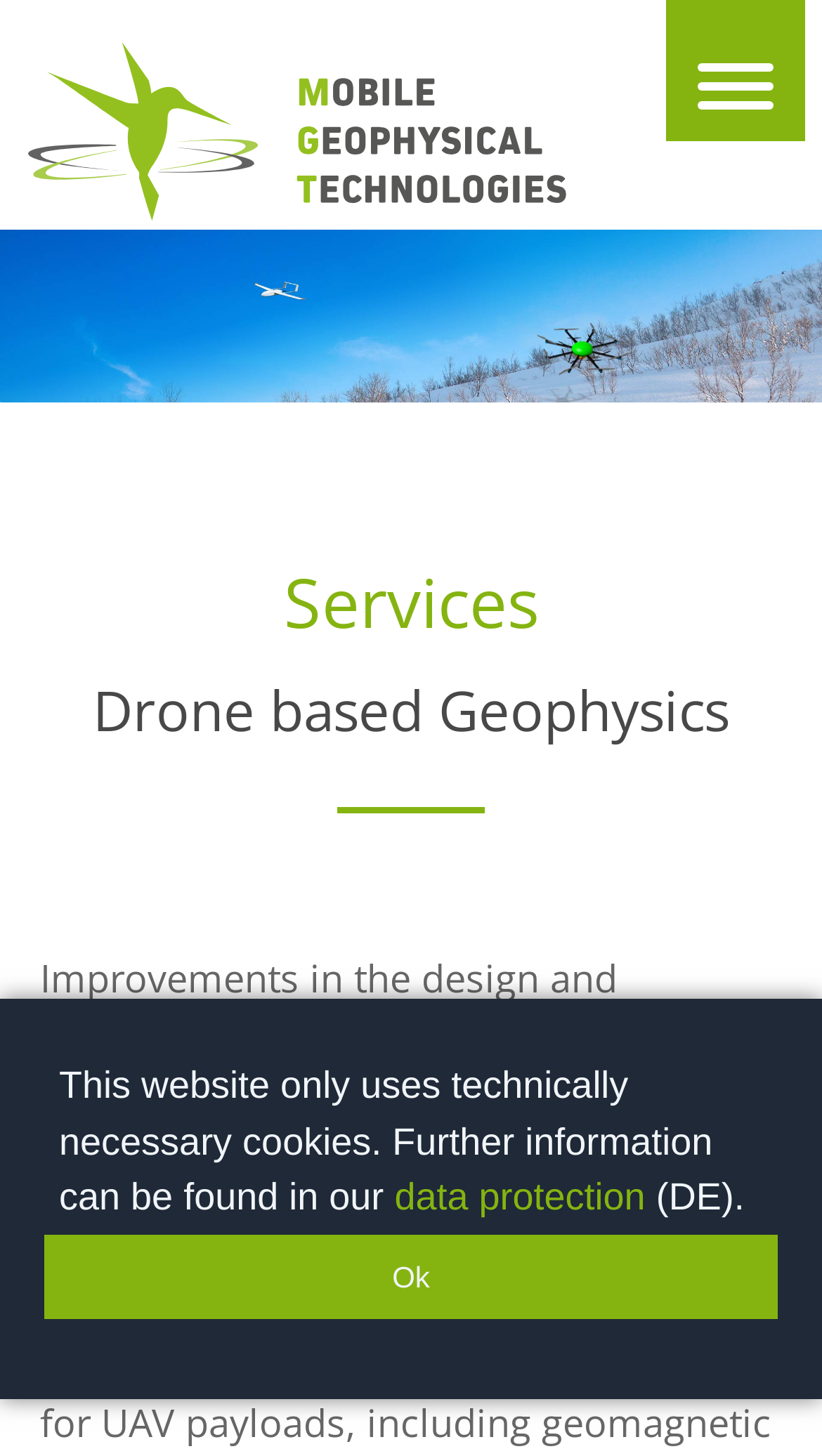What is the location of the company?
Could you answer the question with a detailed and thorough explanation?

The location of the company can be found in the logo image at the top left corner of the webpage, which is described as 'Logo Mobile Geophysical Technology, Germany Celle'.